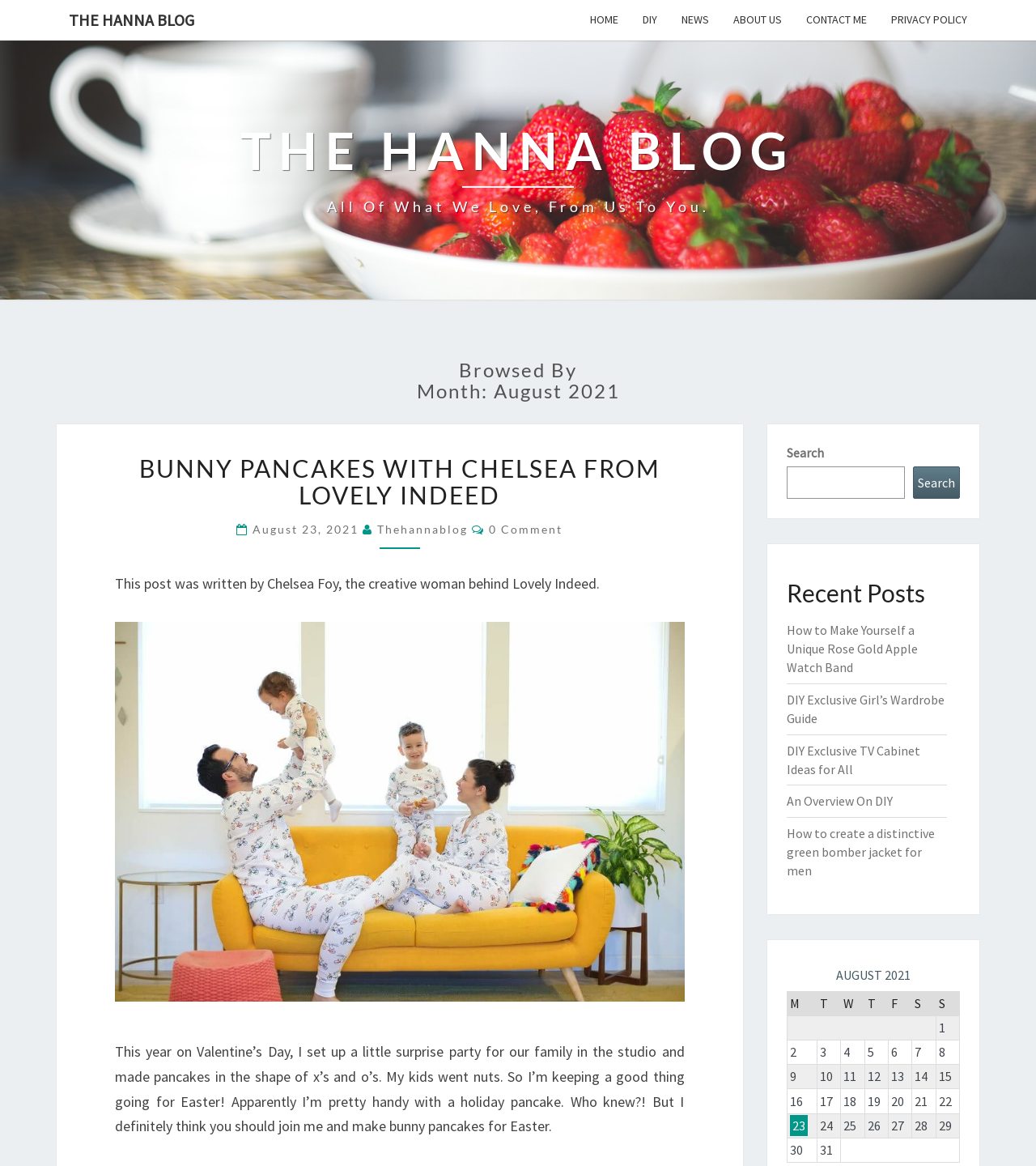Pinpoint the bounding box coordinates of the element to be clicked to execute the instruction: "View the 'Recent Posts'".

[0.759, 0.498, 0.927, 0.52]